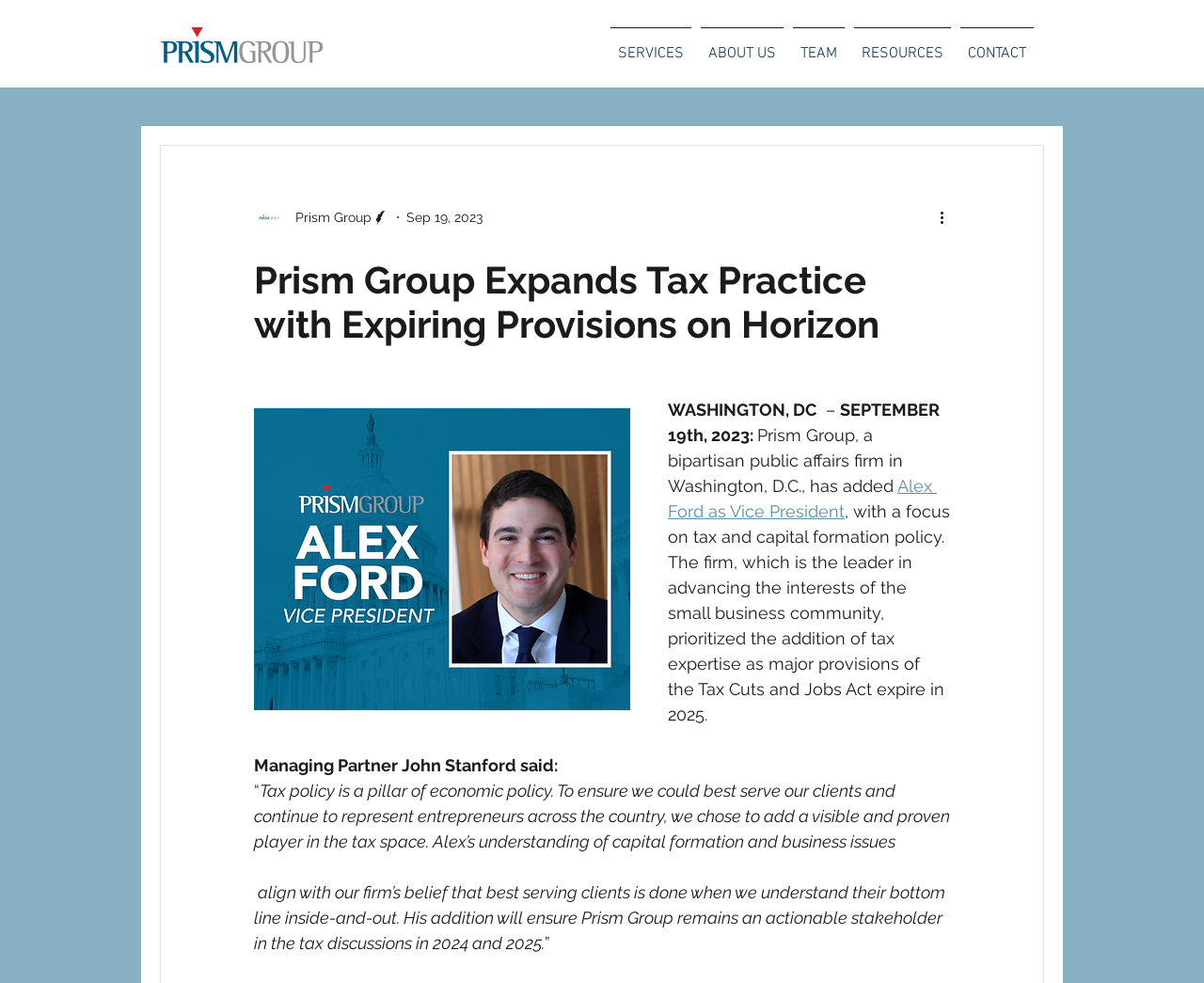Please identify the bounding box coordinates of the region to click in order to complete the given instruction: "Read more about Alex Ford as Vice President". The coordinates should be four float numbers between 0 and 1, i.e., [left, top, right, bottom].

[0.555, 0.484, 0.778, 0.53]